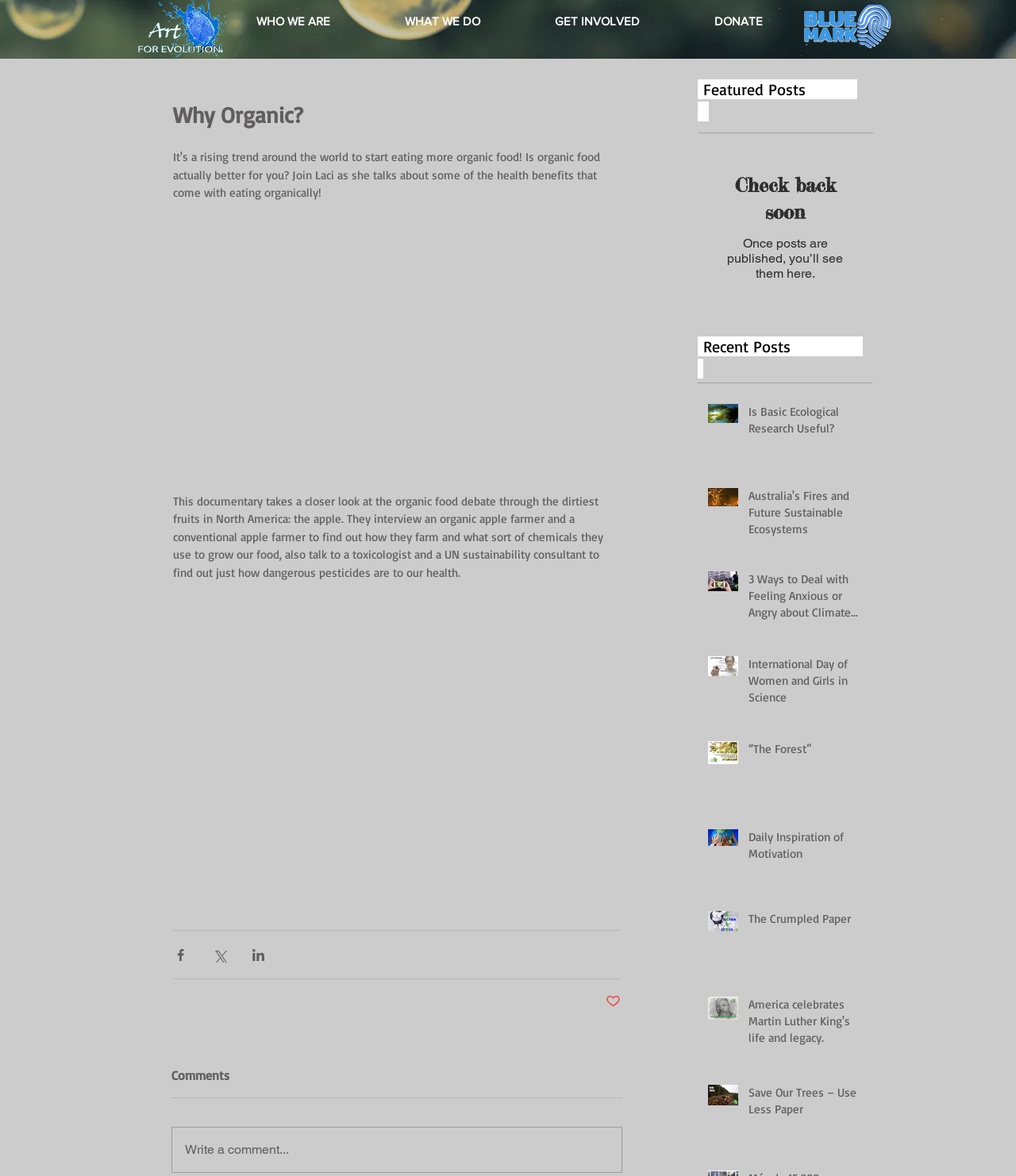Locate the bounding box coordinates of the segment that needs to be clicked to meet this instruction: "Click on the 'ART FOR EFVOLUTION' link".

[0.13, 0.0, 0.227, 0.06]